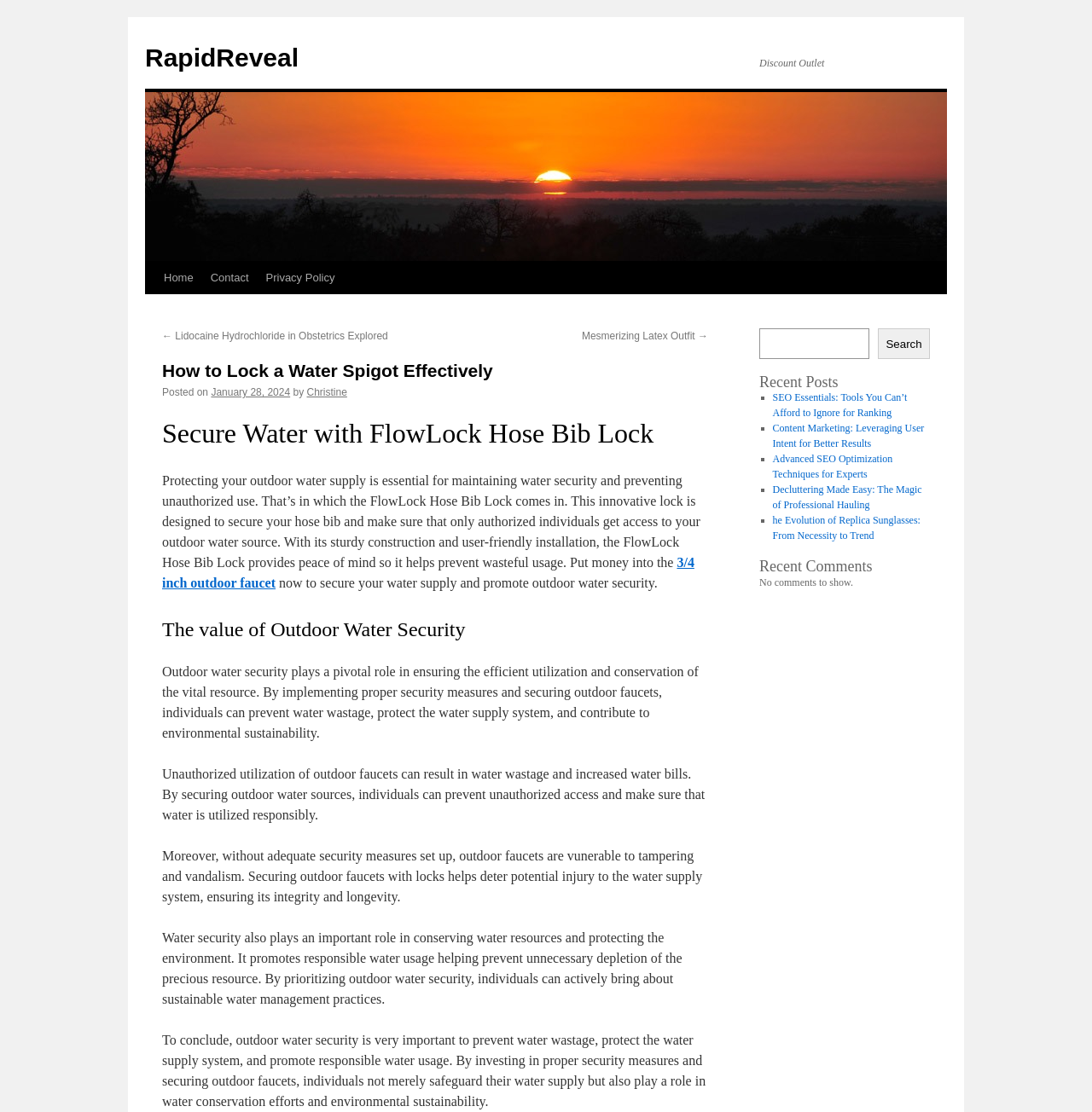Can you find the bounding box coordinates of the area I should click to execute the following instruction: "Click on ENTERTAINMENT"?

None